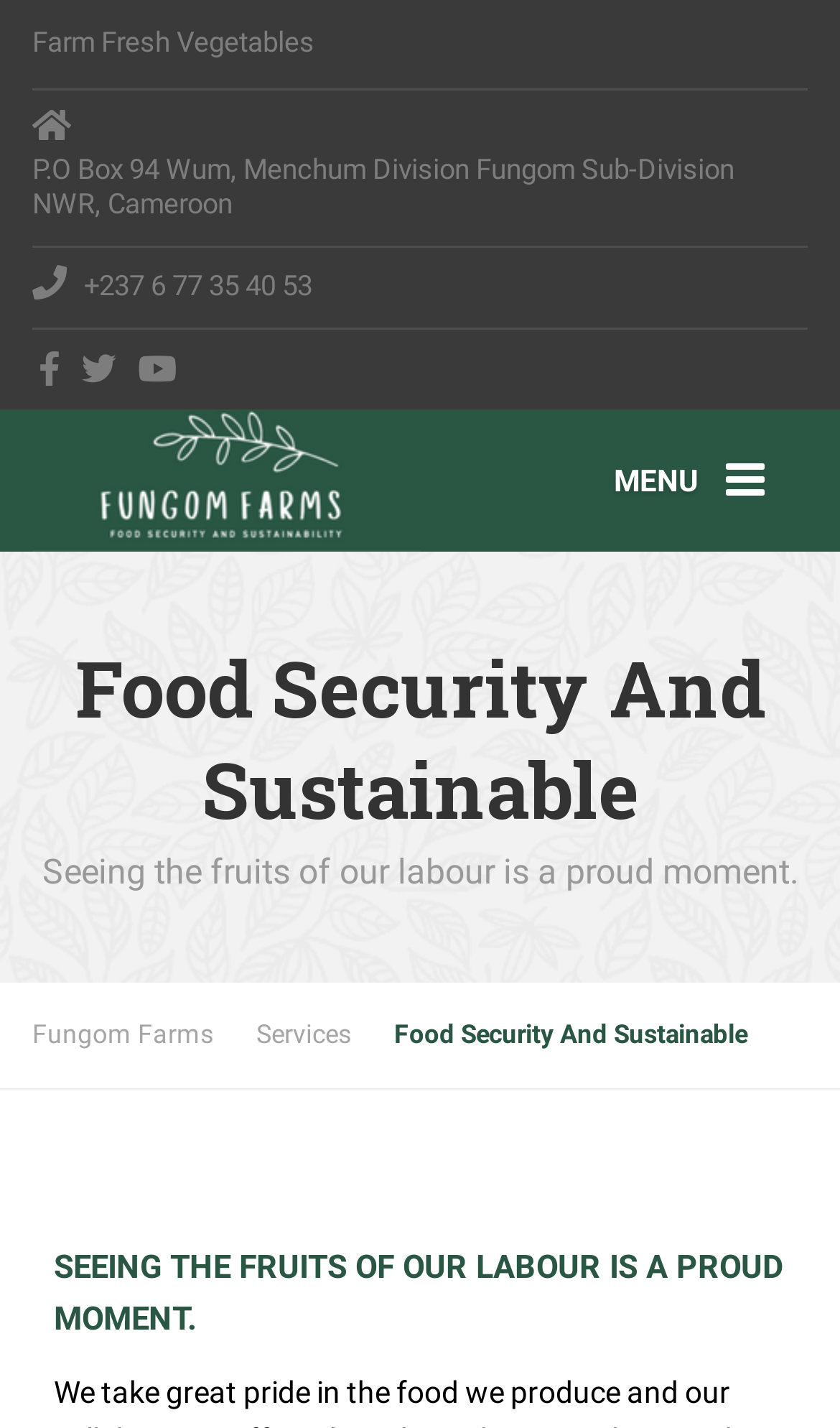Locate the bounding box coordinates of the element that should be clicked to fulfill the instruction: "View painting artworks".

None